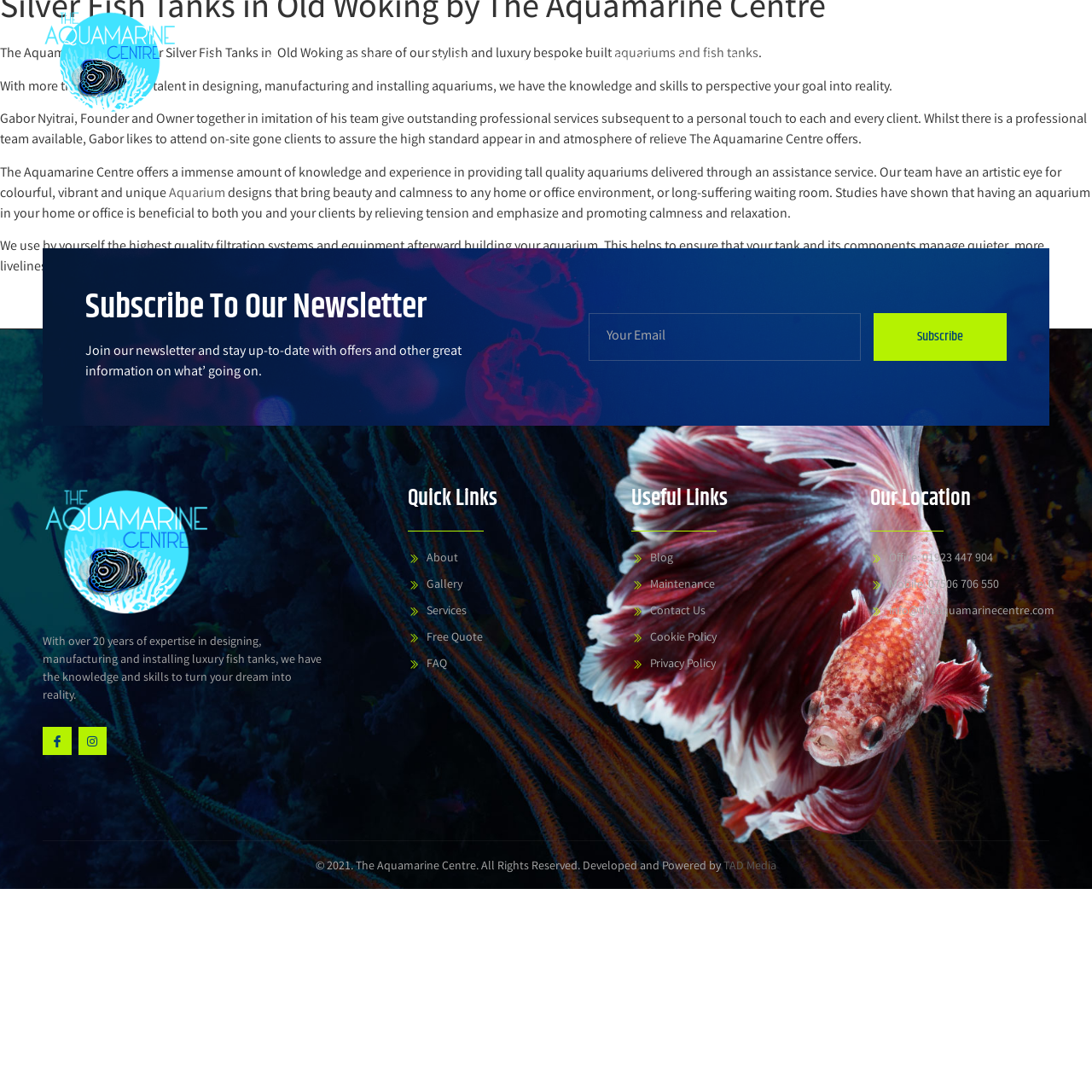What is the purpose of having an aquarium in your home or office?
Examine the webpage screenshot and provide an in-depth answer to the question.

According to the webpage, 'Studies have shown that having an aquarium in your home or office is beneficial to both you and your clients by relieving tension and emphasize and promoting calmness and relaxation.' which suggests that the purpose of having an aquarium is to relieve tension and promote calmness.